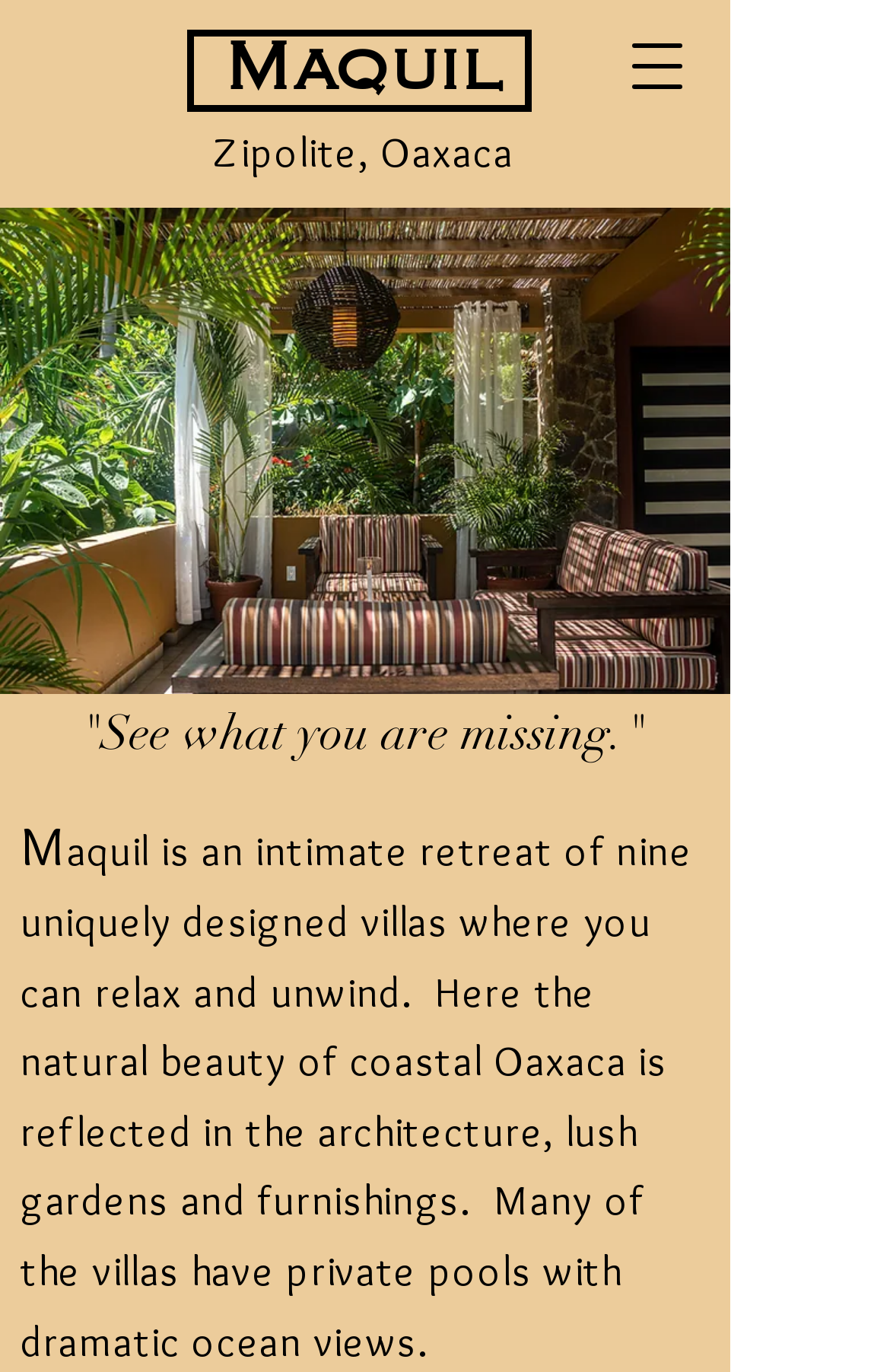Identify the bounding box for the described UI element: "parent_node: Maquil aria-label="Open navigation menu"".

[0.674, 0.007, 0.803, 0.09]